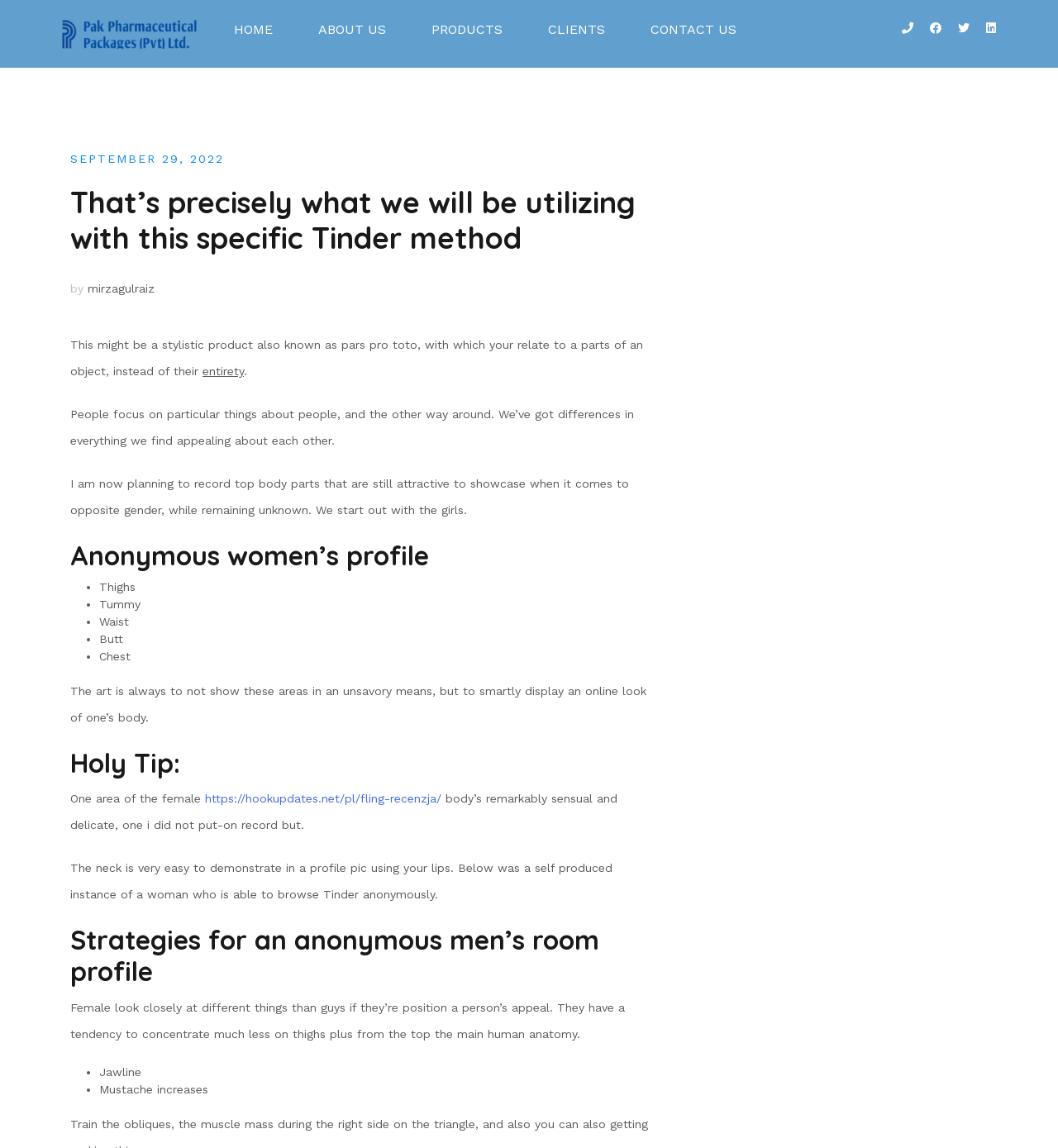Find the bounding box coordinates of the element's region that should be clicked in order to follow the given instruction: "Click on HOME". The coordinates should consist of four float numbers between 0 and 1, i.e., [left, top, right, bottom].

[0.221, 0.017, 0.258, 0.035]